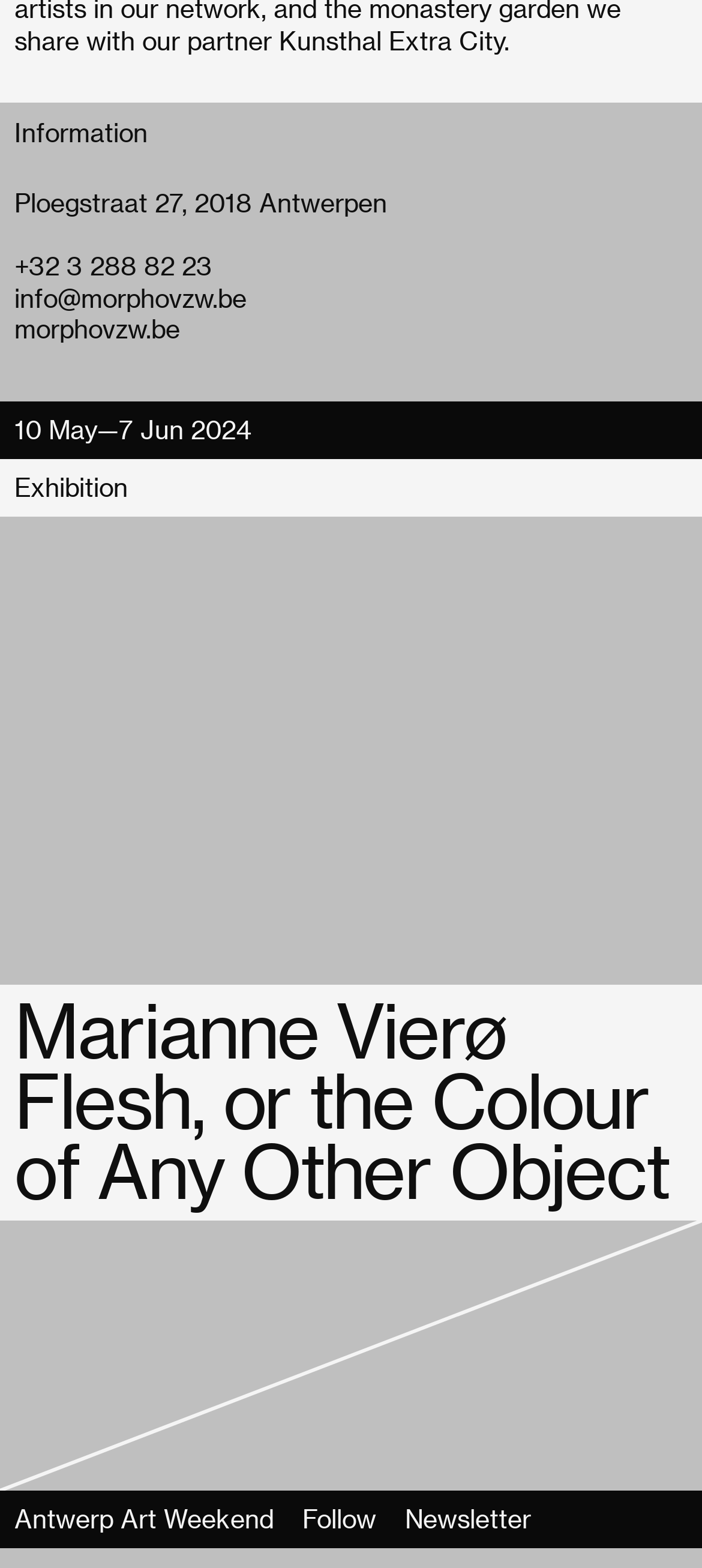When is the upcoming exhibition?
Refer to the image and give a detailed answer to the question.

I found the dates of the exhibition by looking at the time elements in the second article section, which contains information about the exhibition. The dates are explicitly stated as '10 May—7 Jun 2024'.